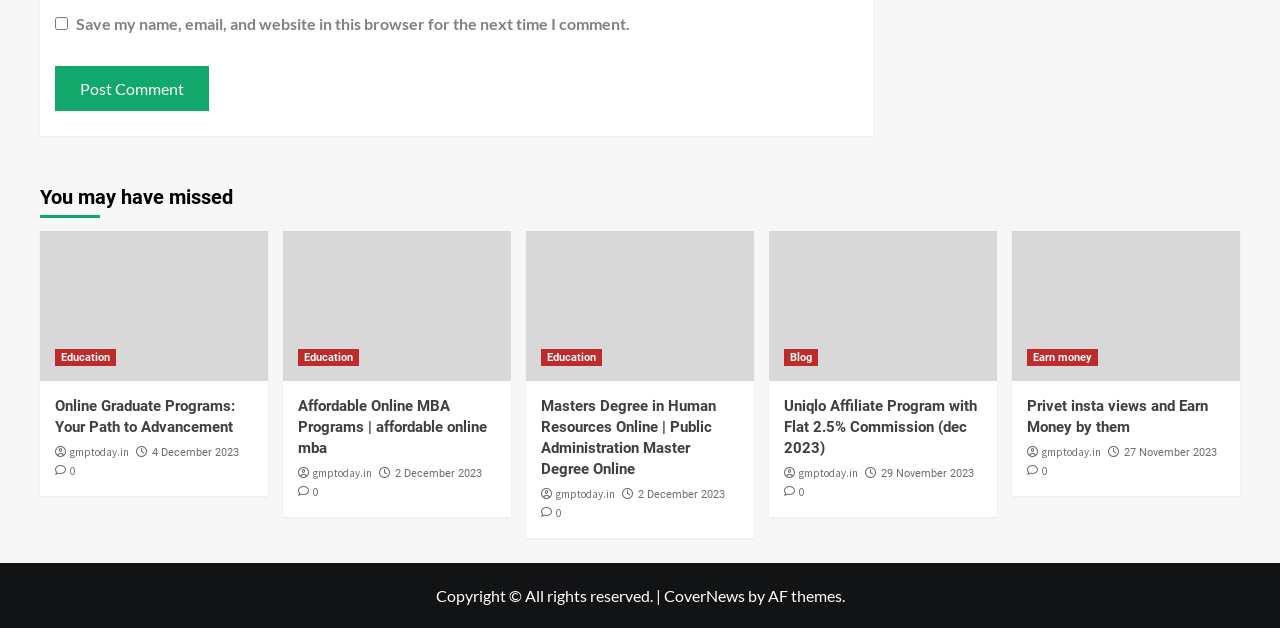For the element described, predict the bounding box coordinates as (top-left x, top-left y, bottom-right x, bottom-right y). All values should be between 0 and 1. Element description: 29 November 2023

[0.688, 0.744, 0.761, 0.765]